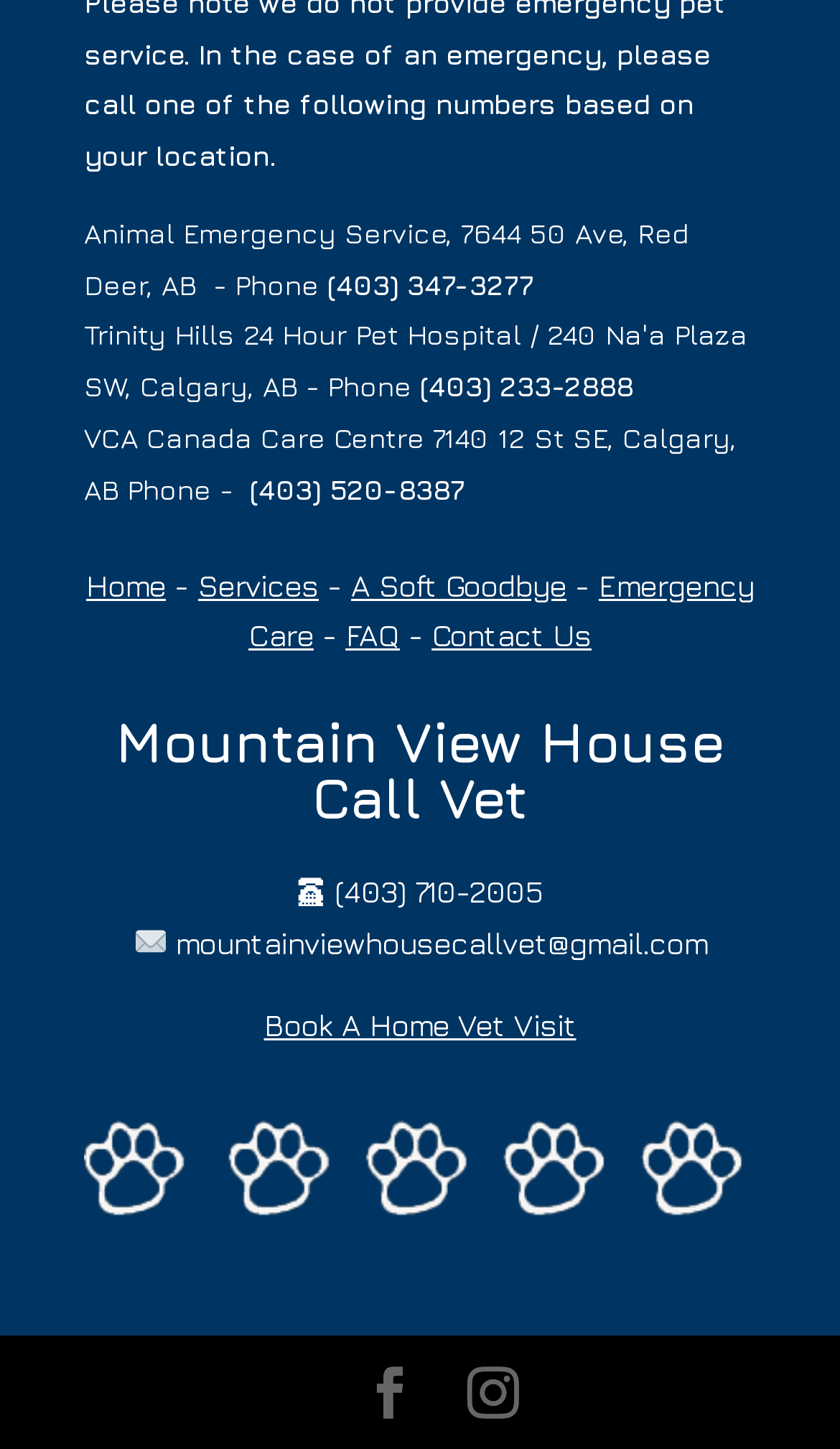Highlight the bounding box coordinates of the element you need to click to perform the following instruction: "View the book details."

None